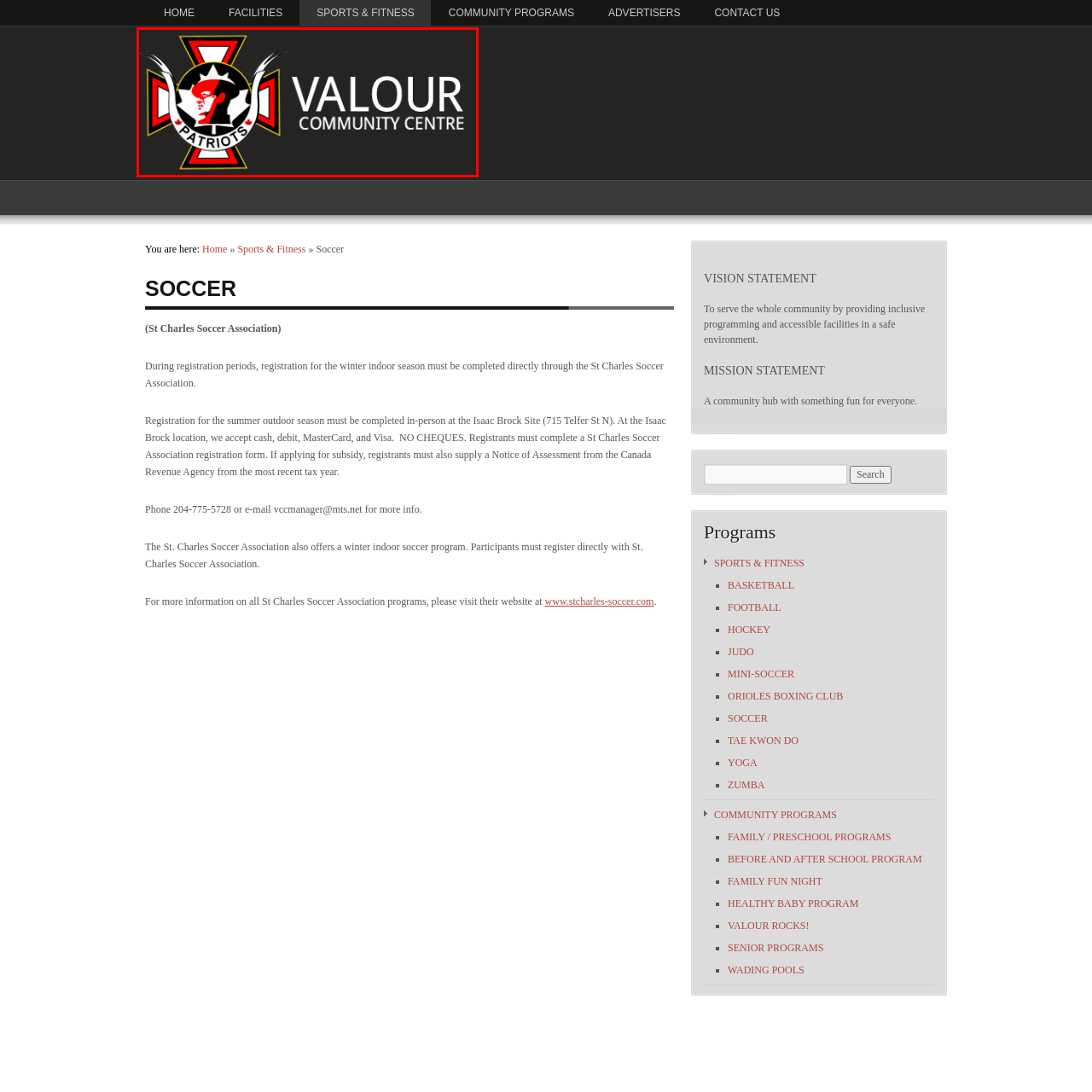Focus on the content inside the red-outlined area of the image and answer the ensuing question in detail, utilizing the information presented: What is the color of the circular banner?

The design incorporates bold red and black colors, set against a contrasting background, which enhances its visibility and impact. The circular banner that reads 'PATRIOTS' is part of this design, and therefore, it is reasonable to conclude that the color of the circular banner is red and black.